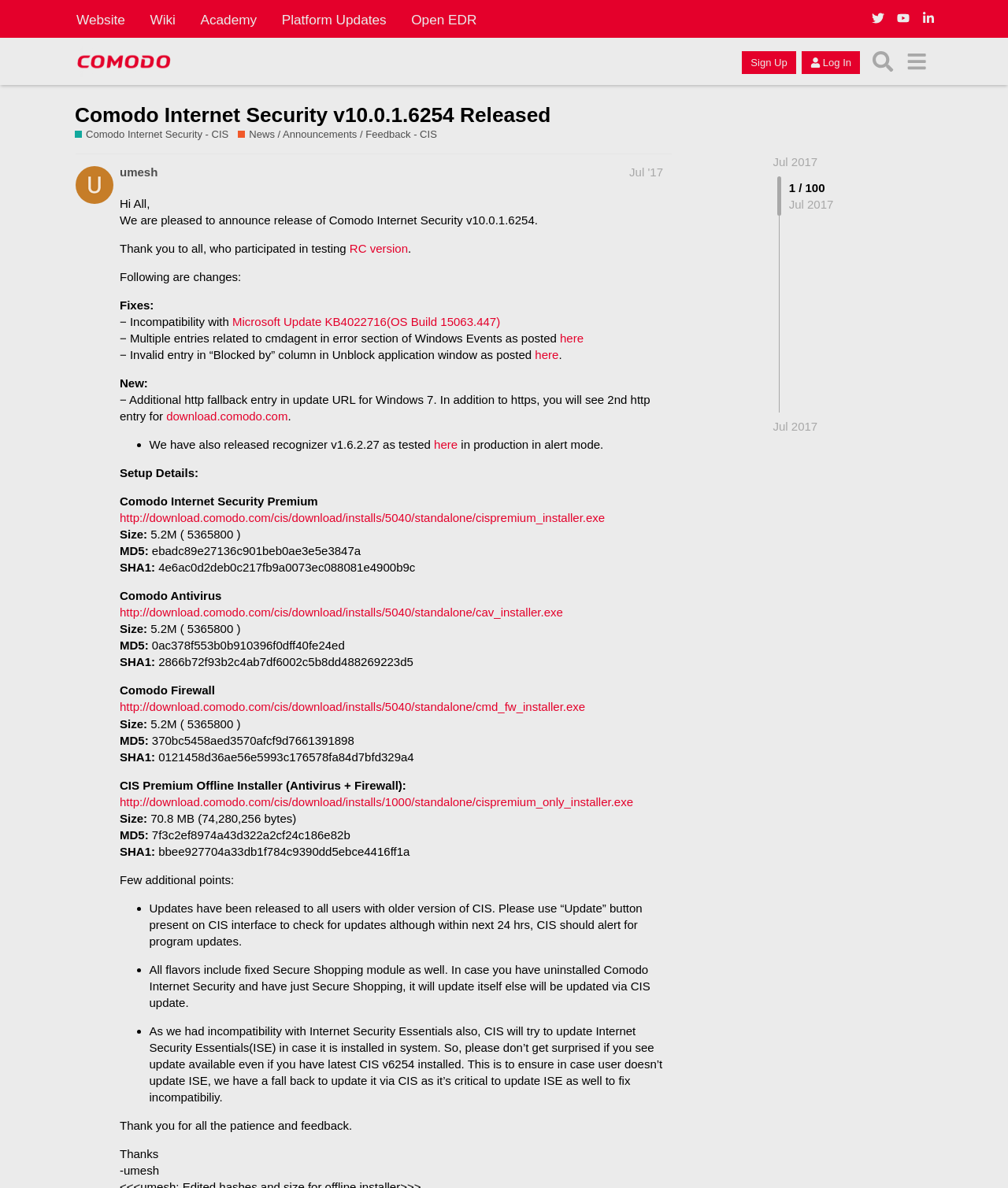Answer the question below in one word or phrase:
What is the purpose of the 'Sign Up' button?

To create a new account